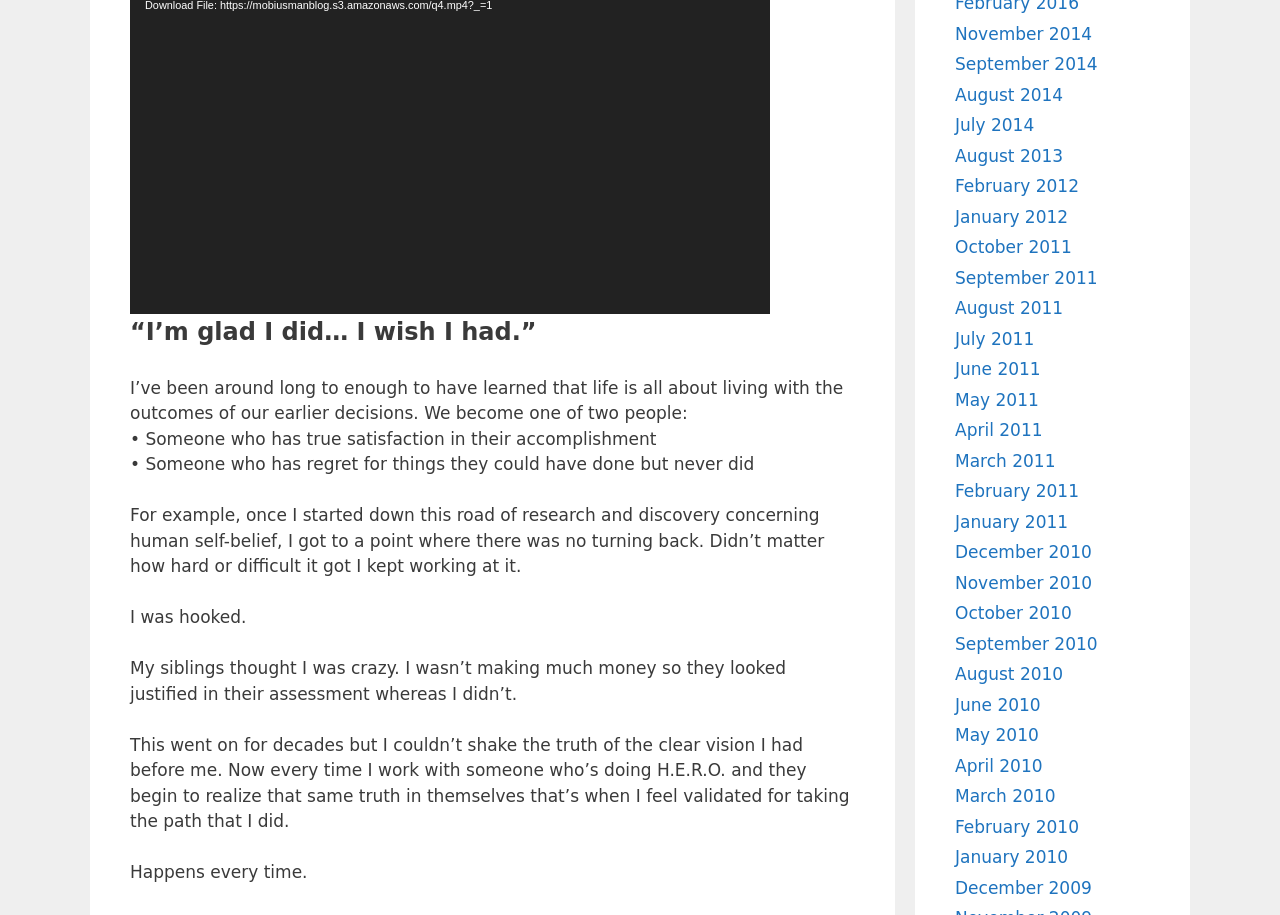Locate the bounding box coordinates of the UI element described by: "00:00". The bounding box coordinates should consist of four float numbers between 0 and 1, i.e., [left, top, right, bottom].

[0.173, 0.316, 0.505, 0.327]